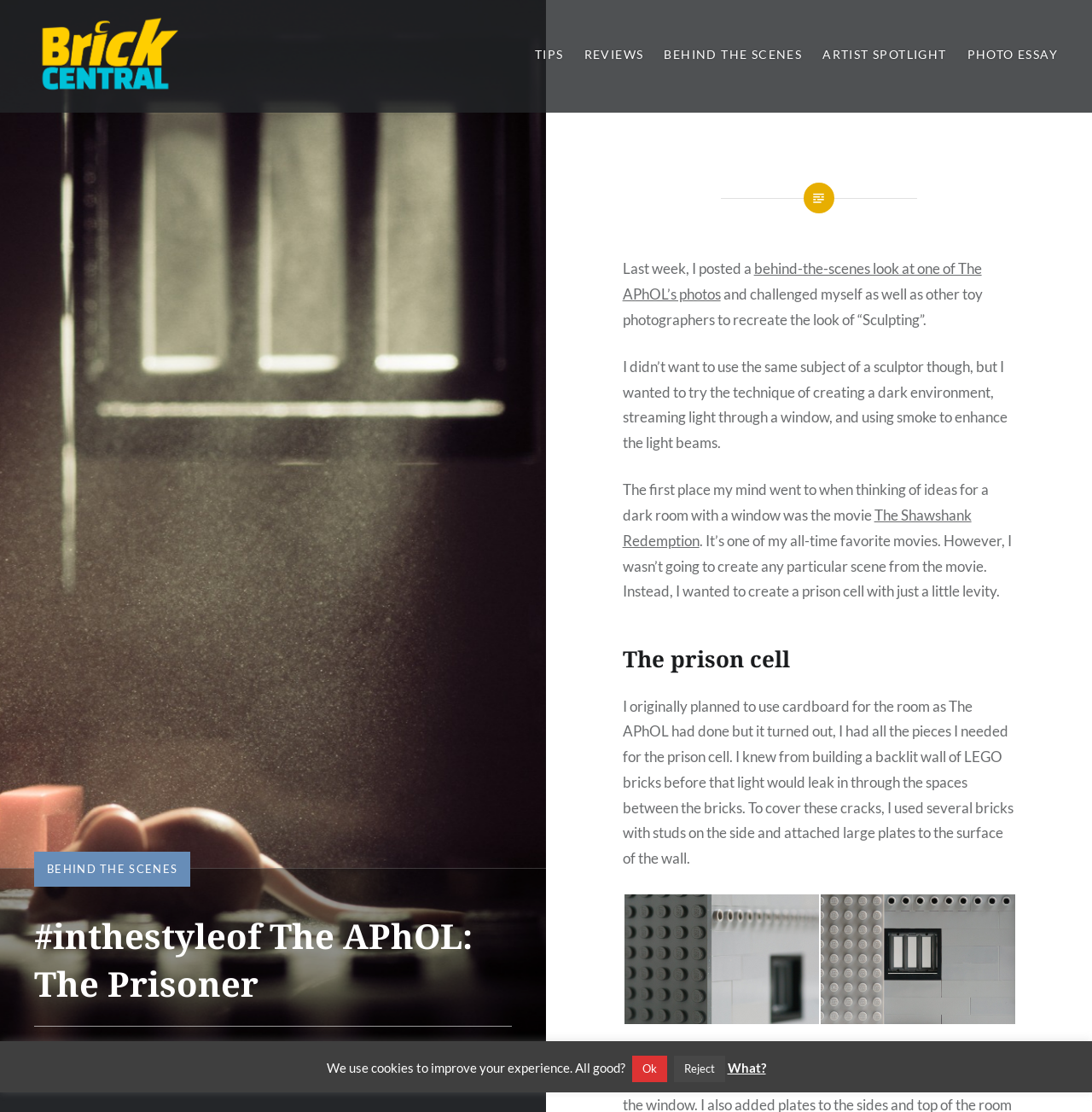Please determine the bounding box coordinates of the element's region to click for the following instruction: "Click on the 'TIPS' link".

[0.49, 0.04, 0.516, 0.058]